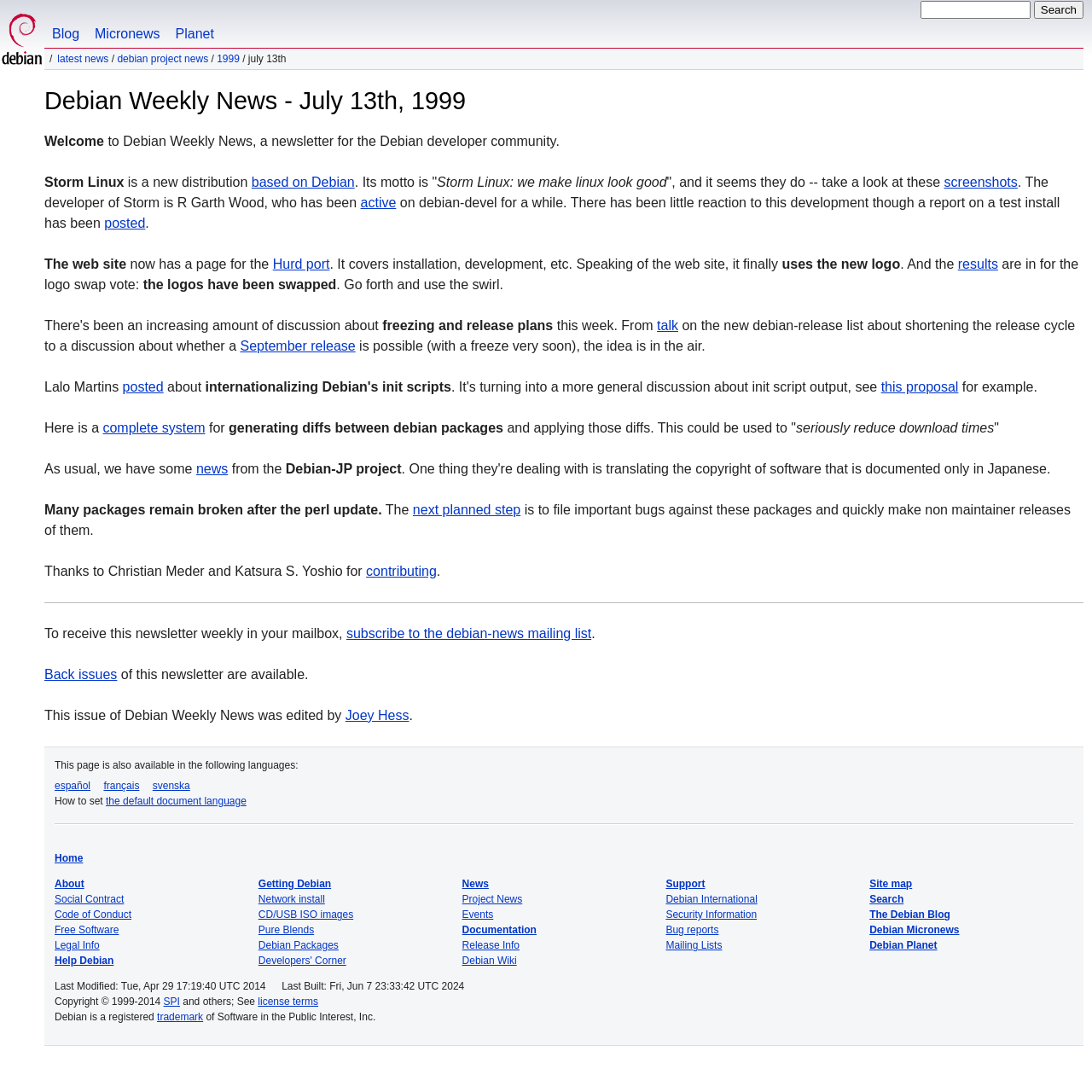What is the proposed use of generating diffs between Debian packages?
Please provide a detailed and thorough answer to the question.

The proposed use of generating diffs between Debian packages can be found in the text 'This could be used to seriously reduce download times' which suggests that the purpose of generating diffs is to reduce download times.